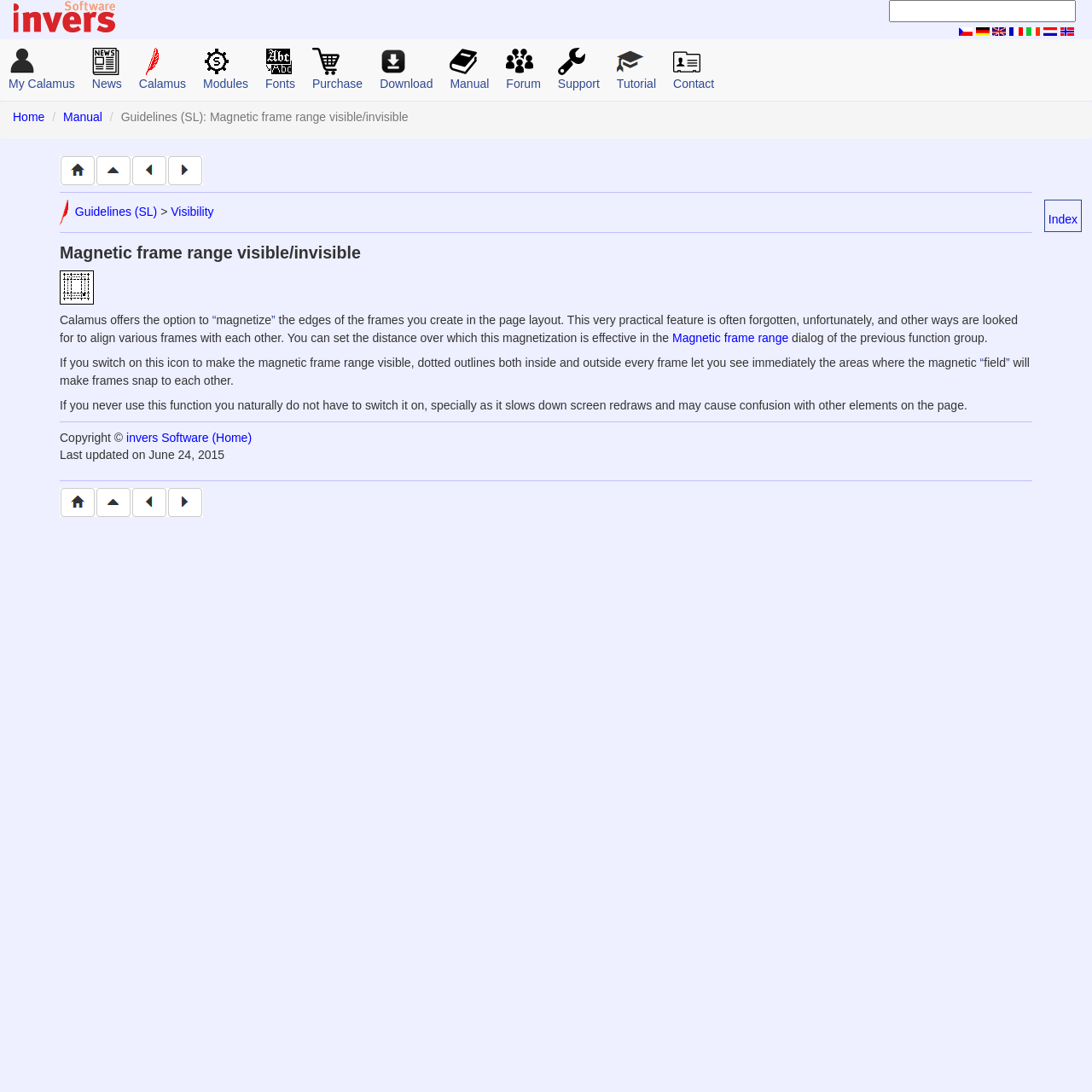Provide a thorough summary of the webpage.

The webpage is a guidelines page for Calamus, a software for creating page layouts. At the top left, there is a link to "invers Software" with an accompanying image. Next to it, there is a text box and a static text element with a non-breaking space. 

On the top right, there are several language options, including "cs", "de", "en", "fr", "it", "nl", and "no", each with an accompanying image. 

Below the language options, there is a navigation menu with links to "My Calamus", "News", "Calamus", "Modules", "Fonts", "Purchase", "Download", "Manual", "Forum", "Support", and "Tutorial", each with an accompanying image. 

Further down, there is a main content area with a heading "Magnetic frame range visible/invisible". The content explains the feature of magnetizing the edges of frames in the page layout, allowing them to snap to each other. There are several paragraphs of text, including a description of the feature, its benefits, and how to use it. There are also links to related topics, such as "Magnetic frame range" and "Visibility". 

At the bottom of the page, there is a copyright notice with a link to "invers Software (Home)" and a last updated date. There are also links to "Home" and "Visibility" on the bottom left.